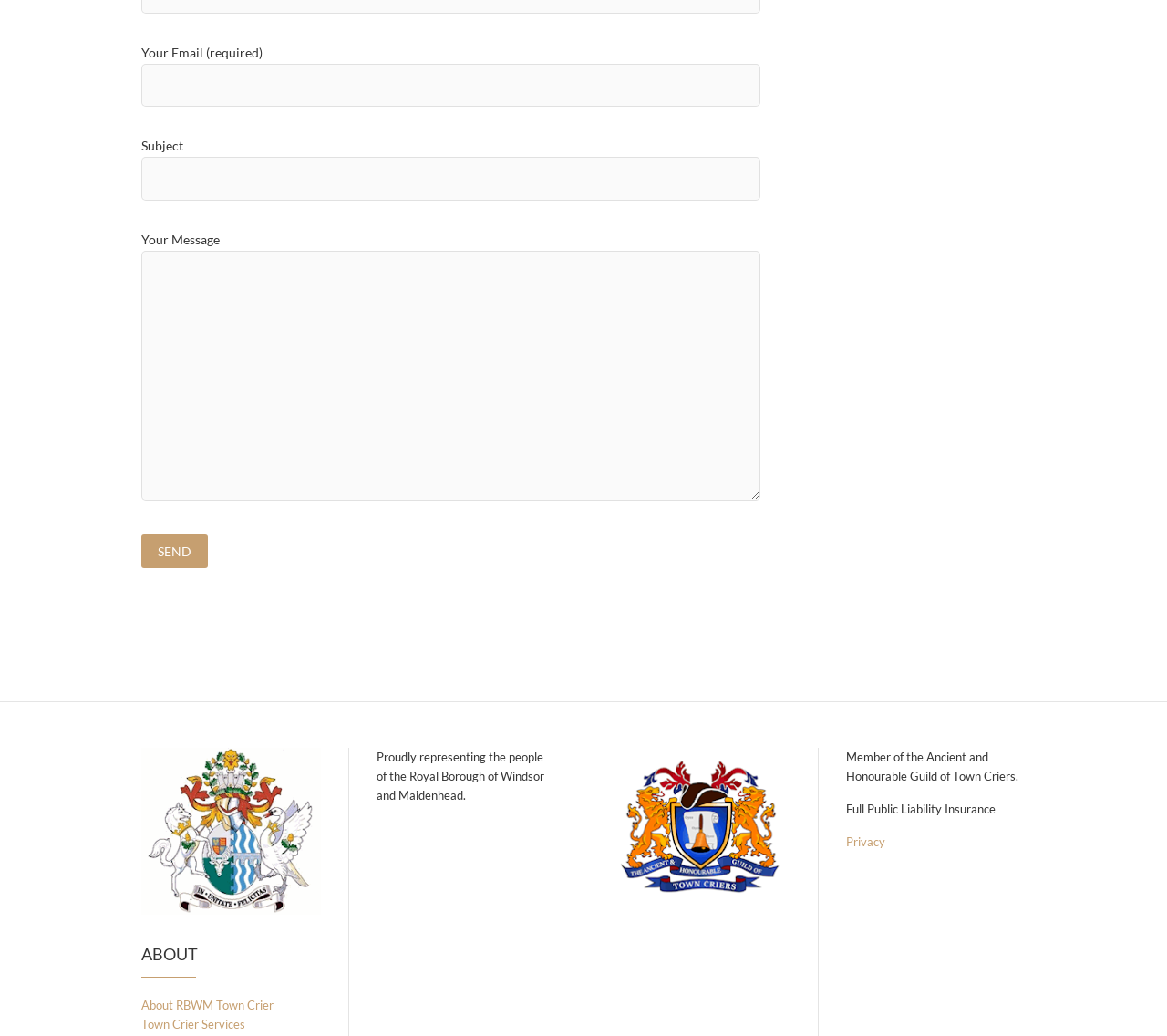What is the purpose of the form?
Provide a fully detailed and comprehensive answer to the question.

The webpage has a form with fields for email, subject, and message, and a send button, indicating that the purpose of the form is to send a message.